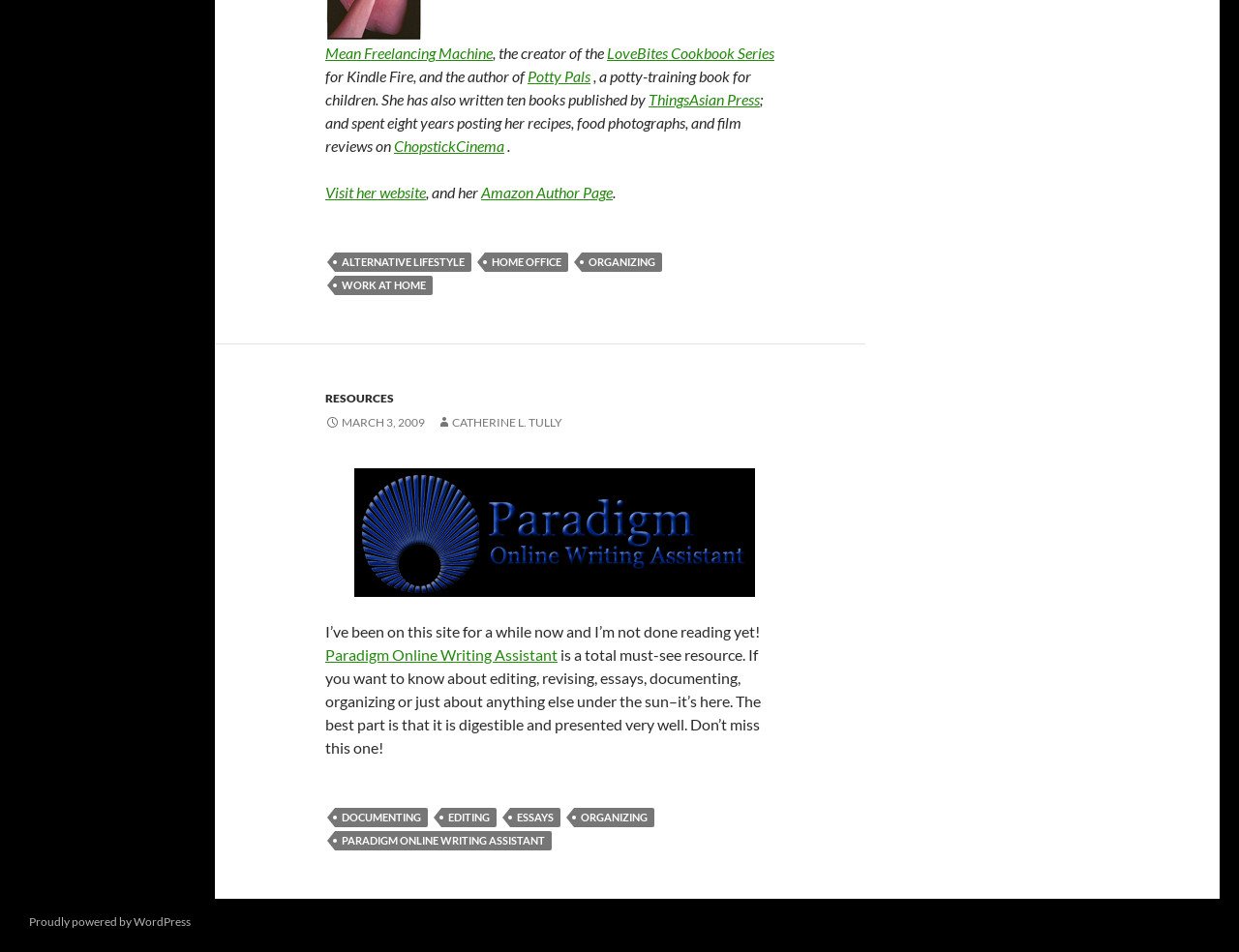Locate the bounding box coordinates of the element you need to click to accomplish the task described by this instruction: "Visit the author's website".

[0.304, 0.192, 0.344, 0.211]